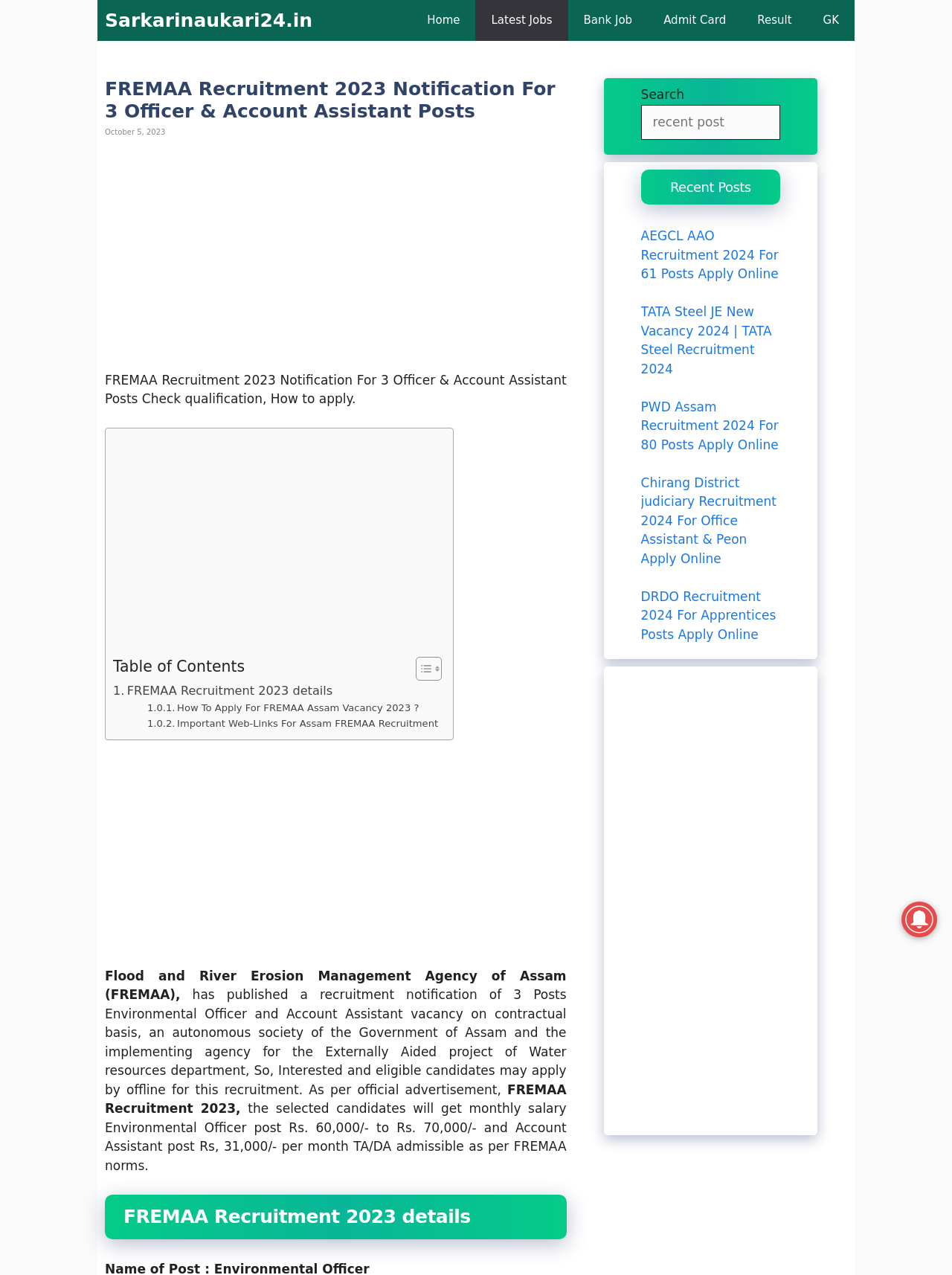Can you extract the headline from the webpage for me?

FREMAA Recruitment 2023 Notification For 3 Officer & Account Assistant Posts